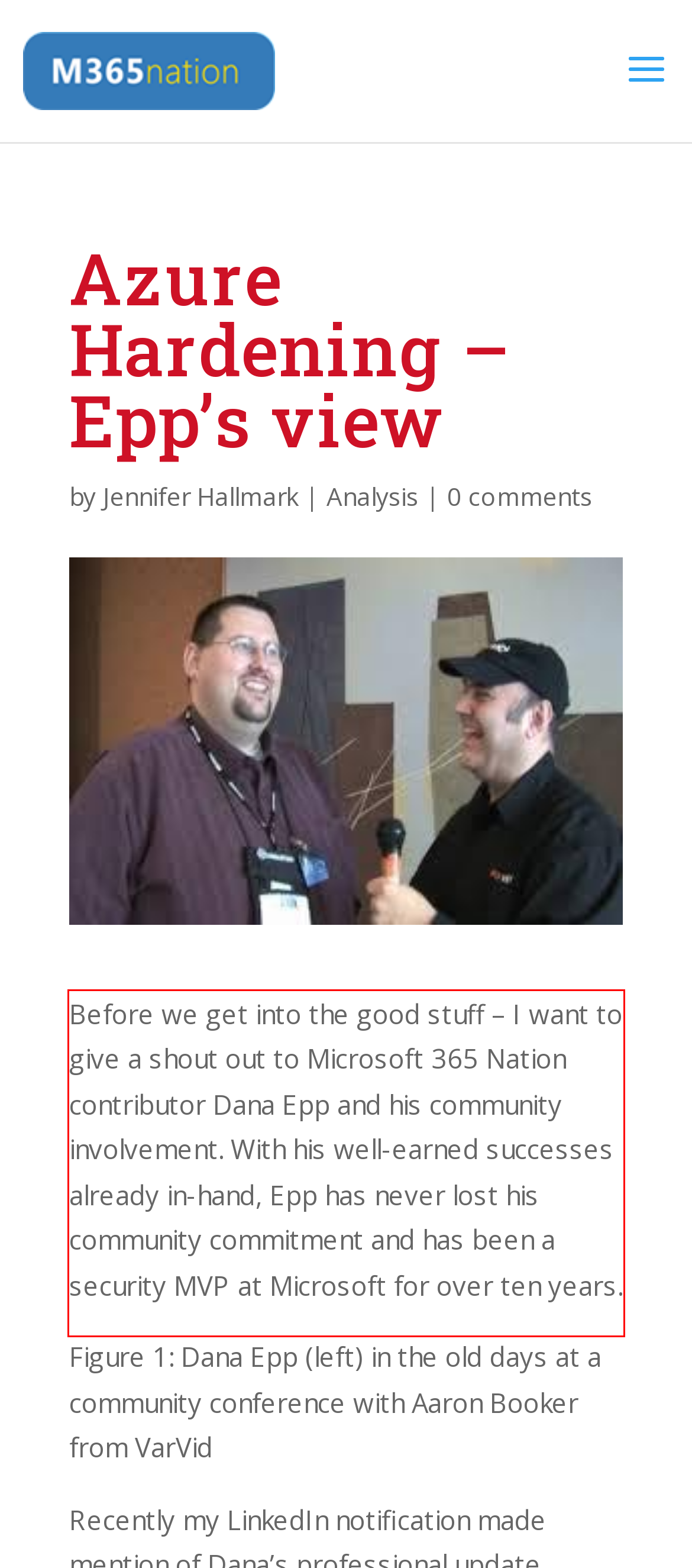Please identify the text within the red rectangular bounding box in the provided webpage screenshot.

Before we get into the good stuff – I want to give a shout out to Microsoft 365 Nation contributor Dana Epp and his community involvement. With his well-earned successes already in-hand, Epp has never lost his community commitment and has been a security MVP at Microsoft for over ten years.